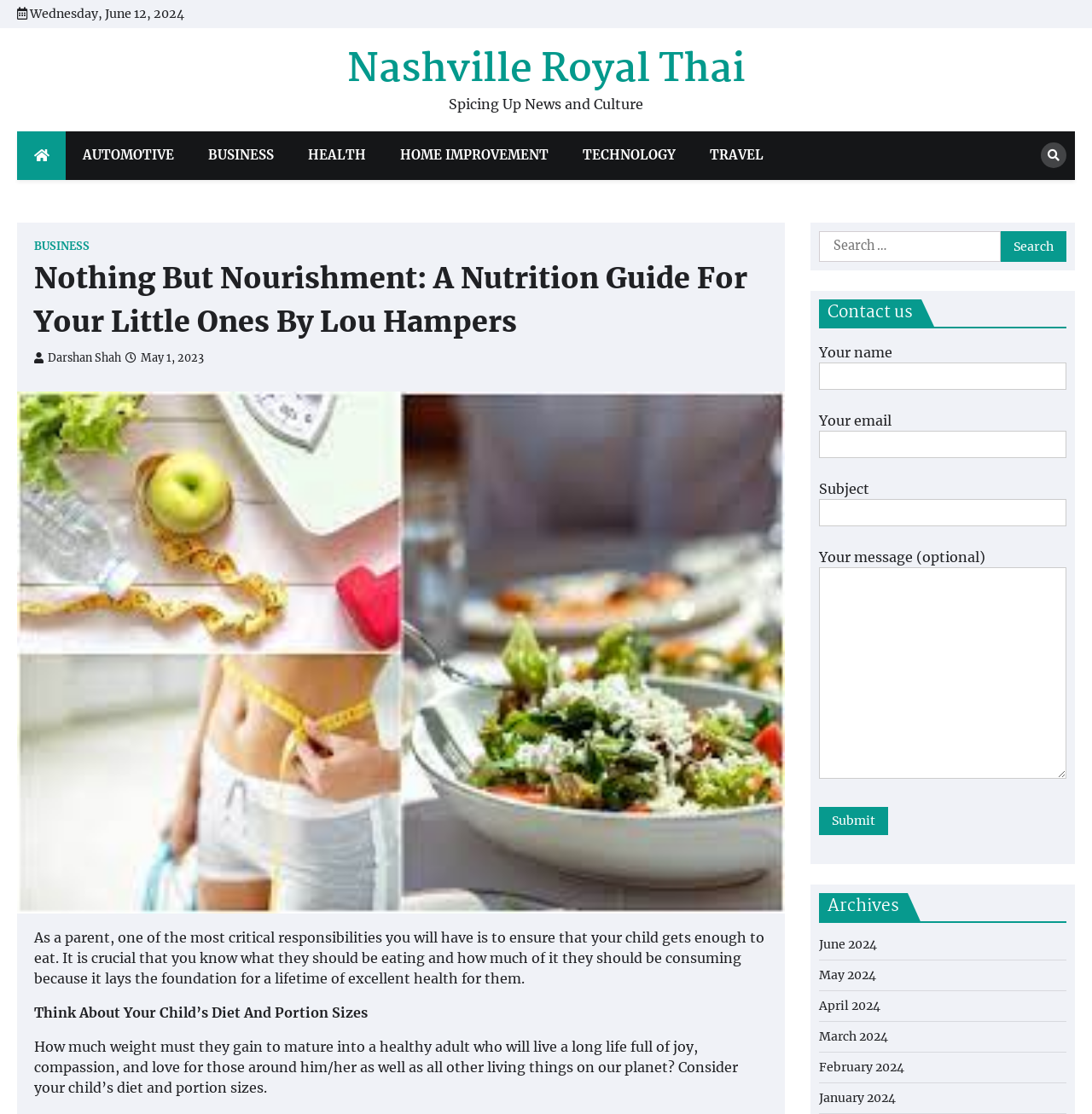Please specify the bounding box coordinates in the format (top-left x, top-left y, bottom-right x, bottom-right y), with values ranging from 0 to 1. Identify the bounding box for the UI component described as follows: name="your-message"

[0.75, 0.509, 0.977, 0.699]